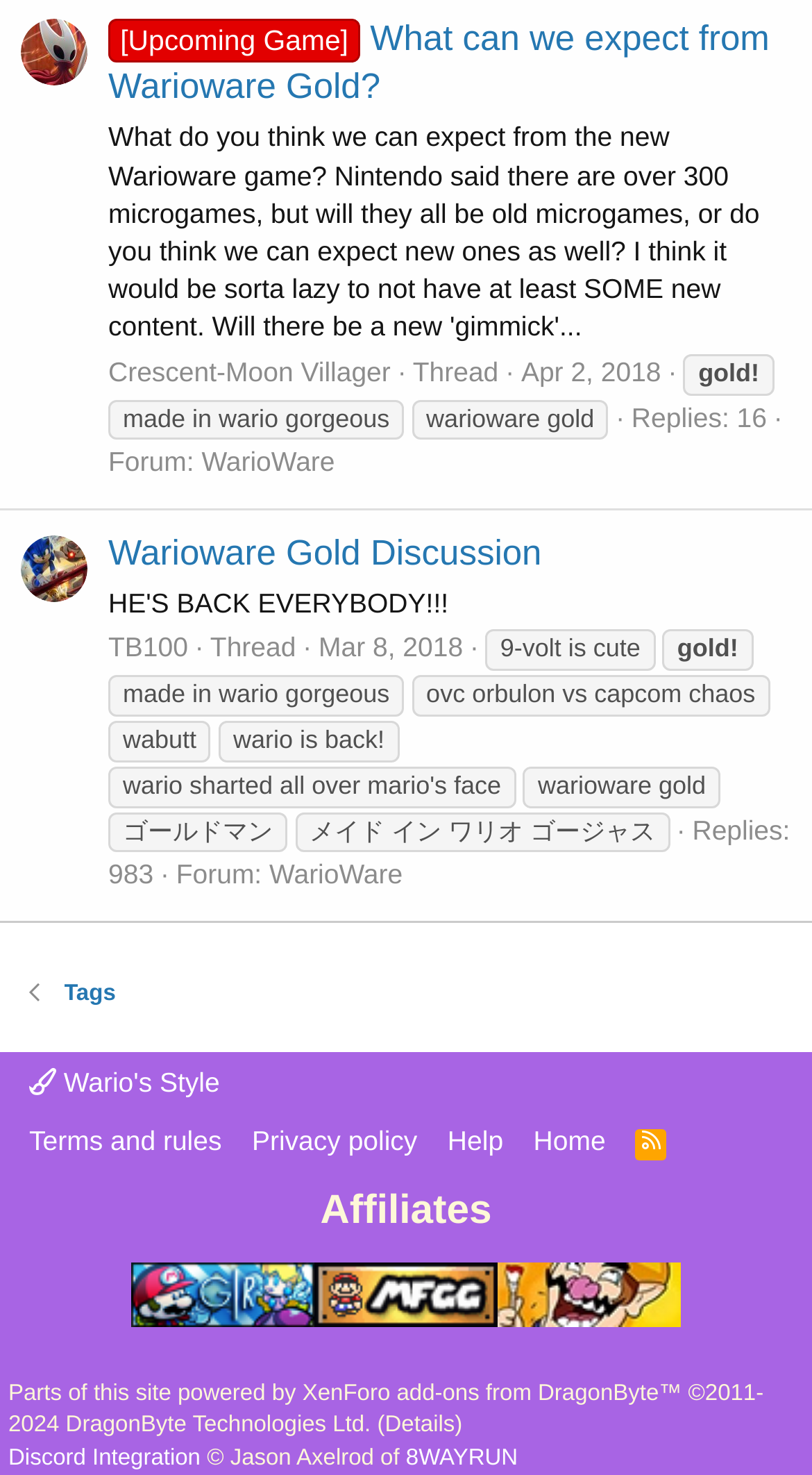Analyze the image and deliver a detailed answer to the question: How many replies are there in the first thread?

I found the answer by looking at the StaticText 'Replies: 16' which is located near the thread information.